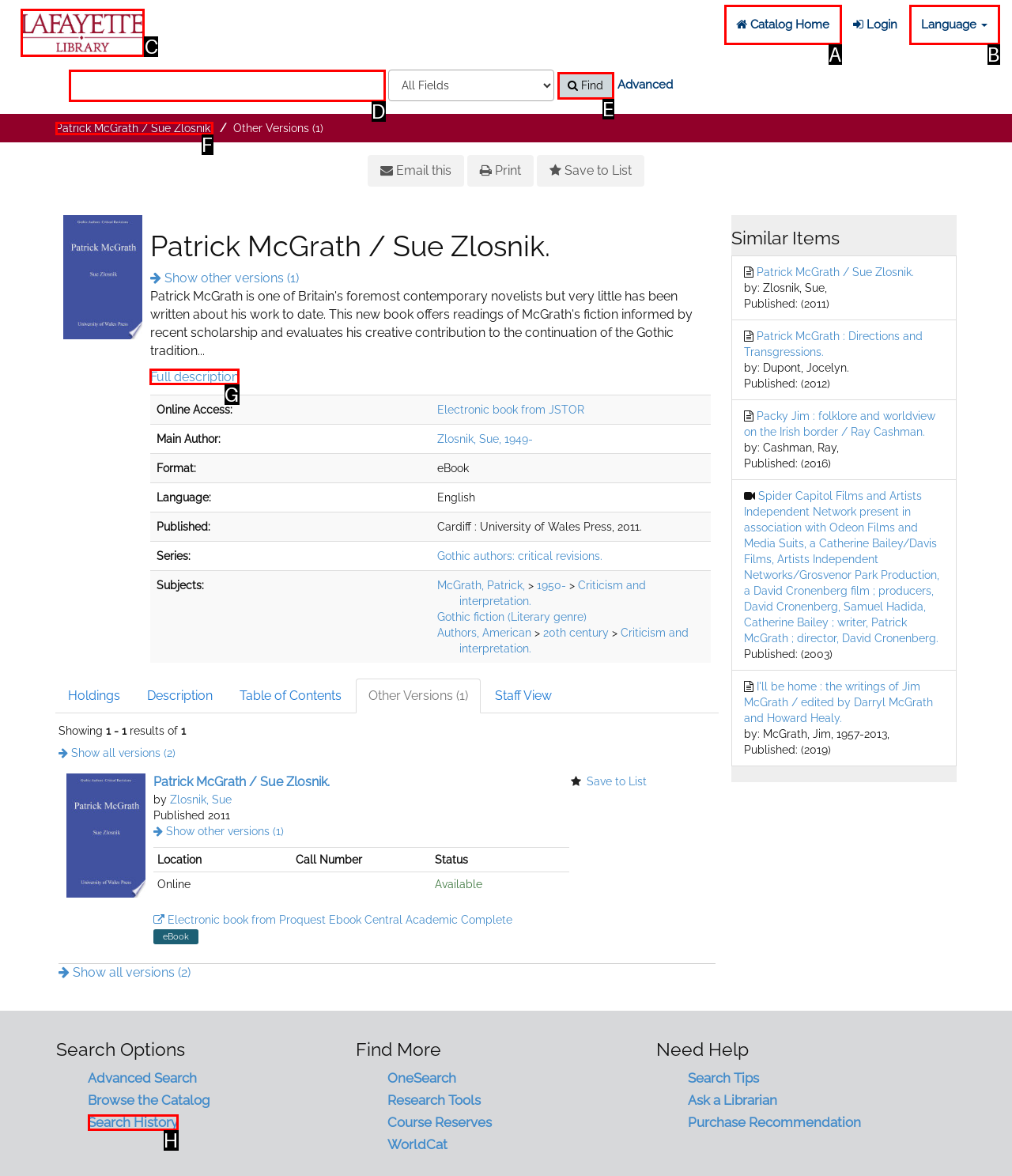Point out which UI element to click to complete this task: View full description
Answer with the letter corresponding to the right option from the available choices.

G